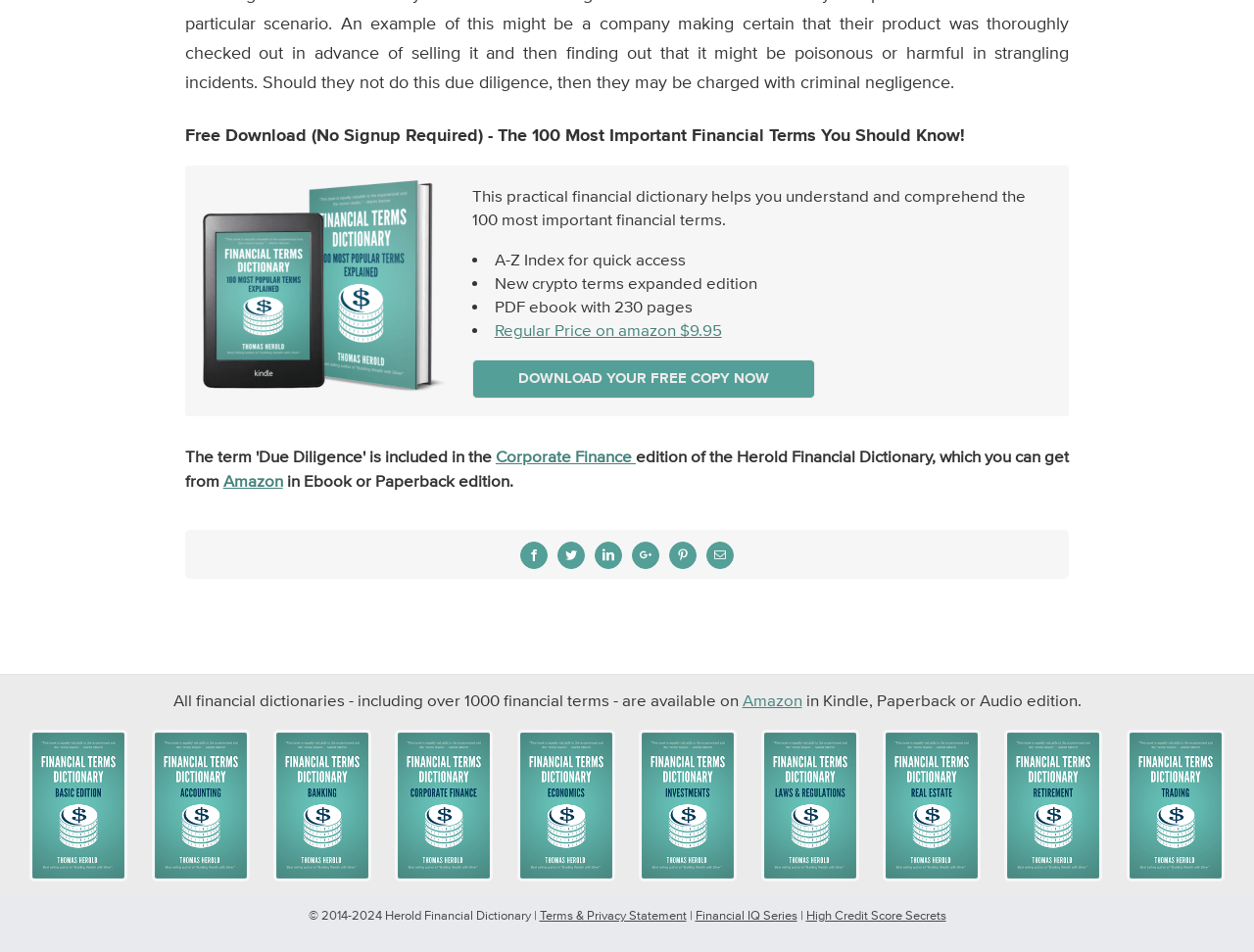Analyze the image and give a detailed response to the question:
What is the price of the ebook on Amazon?

The price of the ebook on Amazon is mentioned in the link element with ID 314, which is 'Regular Price on amazon $9.95'.